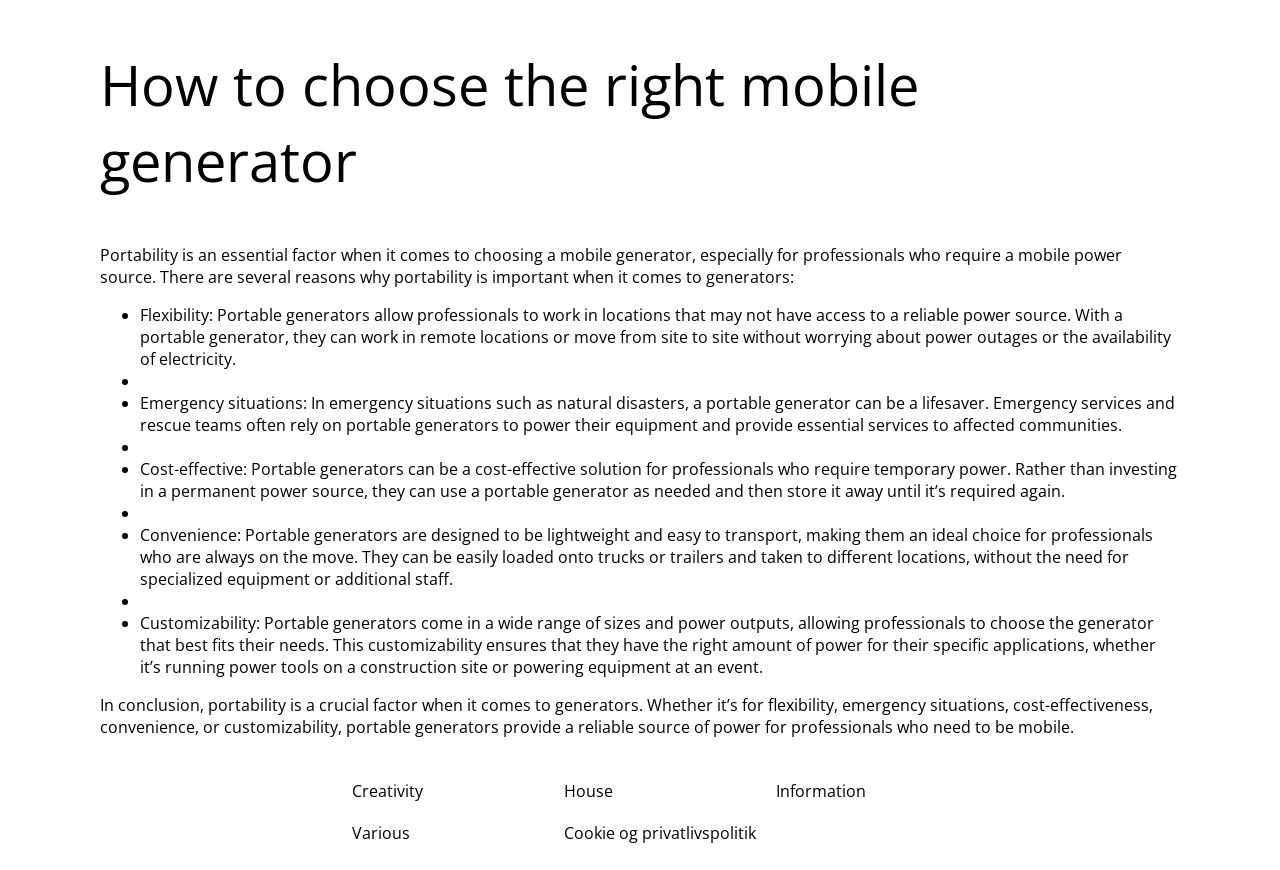What is the importance of portability in mobile generators?
Carefully analyze the image and provide a thorough answer to the question.

The webpage highlights the significance of portability in mobile generators, citing five key reasons: flexibility, emergency situations, cost-effectiveness, convenience, and customizability. These factors are crucial for professionals who require a reliable power source in various locations.